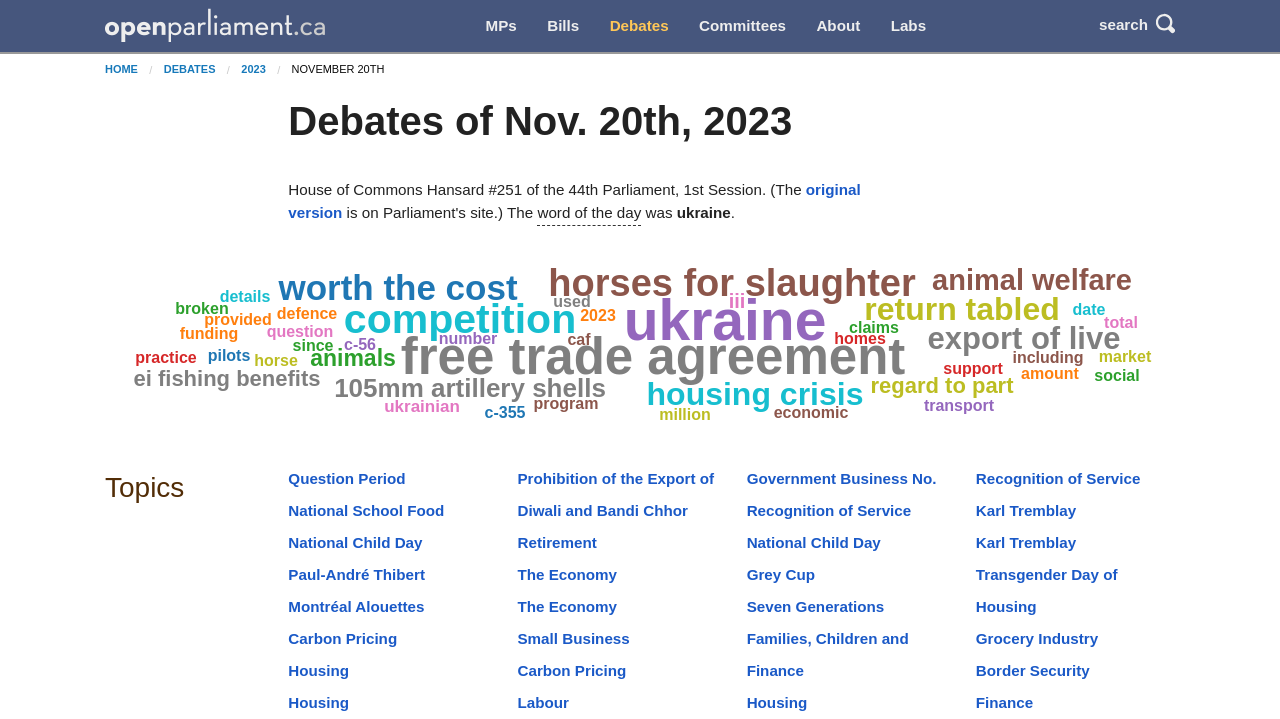Determine the bounding box coordinates of the region that needs to be clicked to achieve the task: "read about the 'Prohibition of the Export of Horses by Air for Slaughter Act'".

[0.404, 0.654, 0.558, 0.741]